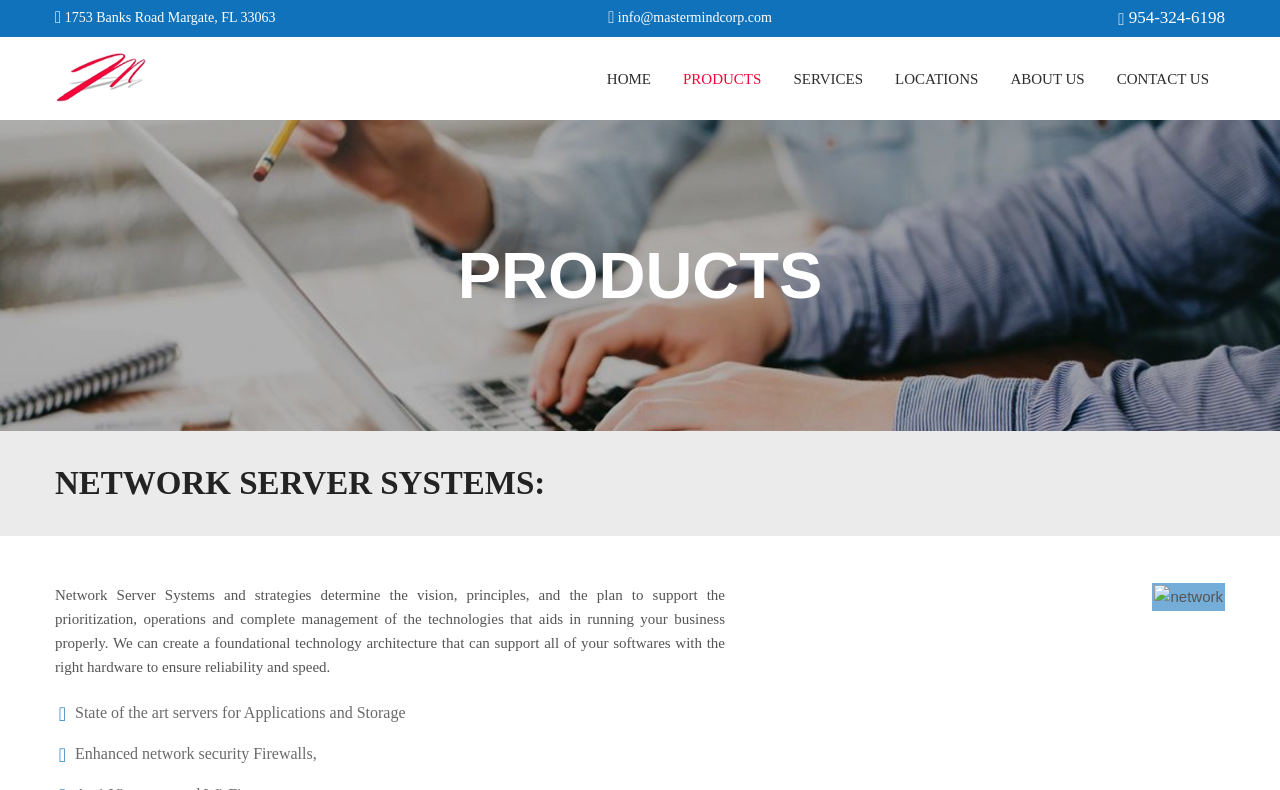Explain the webpage in detail.

This webpage appears to be a product page for Master Mindcorp, a company that provides network server systems and related services. At the top left of the page, there is a static text displaying the company's address, "1753 Banks Road Margate, FL 33063". Next to it, there is an email address, "info@mastermindcorp.com", and a phone number, "954-324-6198", positioned at the top right corner of the page.

Below the address and contact information, there is a logo of Master Mindcorp, which is an image linked to the company's homepage. To the right of the logo, there is a navigation menu consisting of six links: "HOME", "PRODUCTS", "SERVICES", "LOCATIONS", "ABOUT US", and "CONTACT US". These links are positioned horizontally, taking up the entire width of the page.

The main content of the page is divided into two sections. The first section has a heading "PRODUCTS" and describes the company's network server systems and strategies. The text explains how the company can create a foundational technology architecture to support various software applications with the right hardware, ensuring reliability and speed.

The second section has a heading "NETWORK SERVER SYSTEMS:" and provides more details about the company's offerings. There are two paragraphs of text, one describing the state-of-the-art servers for applications and storage, and the other mentioning enhanced network security firewalls. Below these paragraphs, there is an image related to network servers, positioned at the bottom right corner of the page.

Overall, the webpage has a simple and organized layout, with clear headings and concise text that effectively communicates the company's products and services.